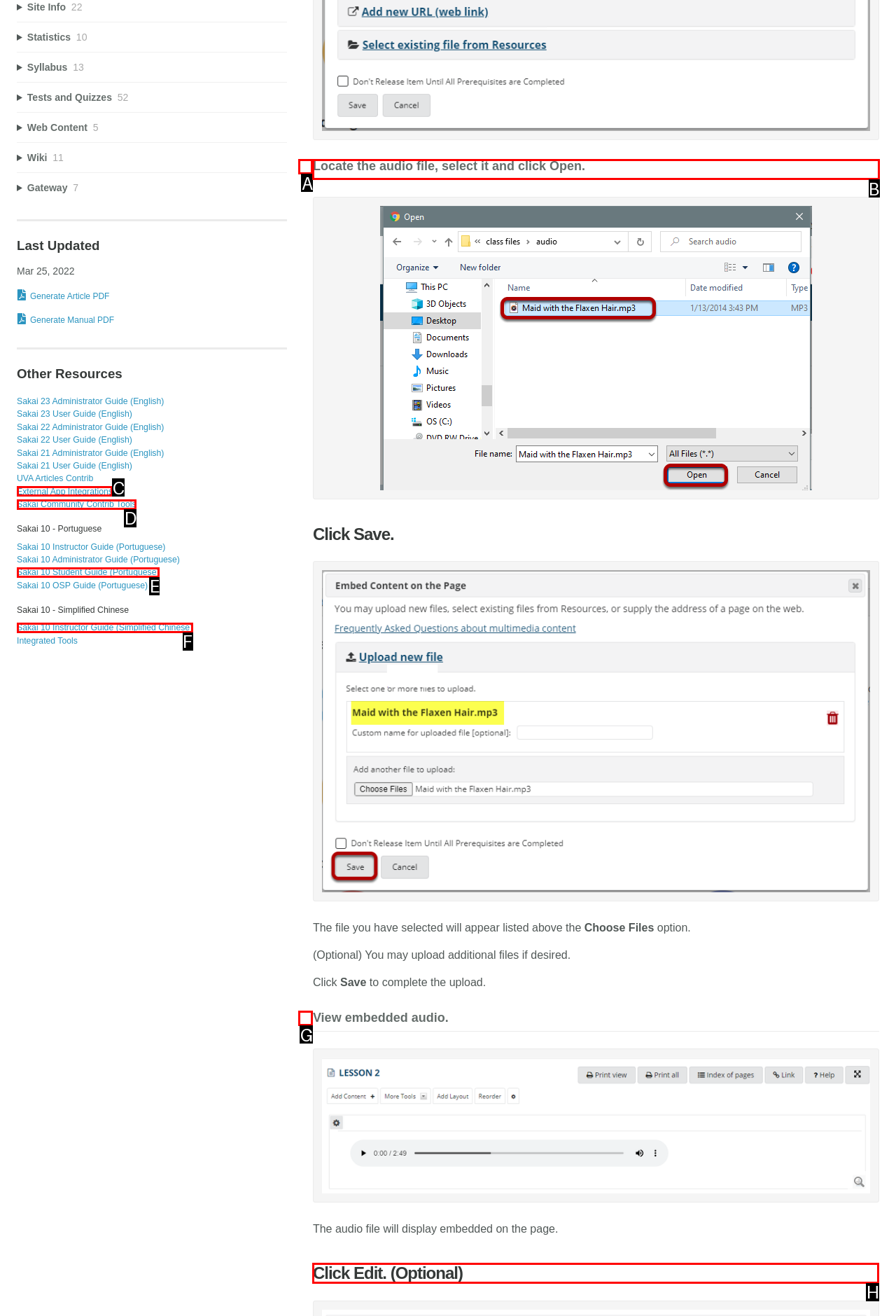Determine the HTML element to be clicked to complete the task: Click Edit.. Answer by giving the letter of the selected option.

H